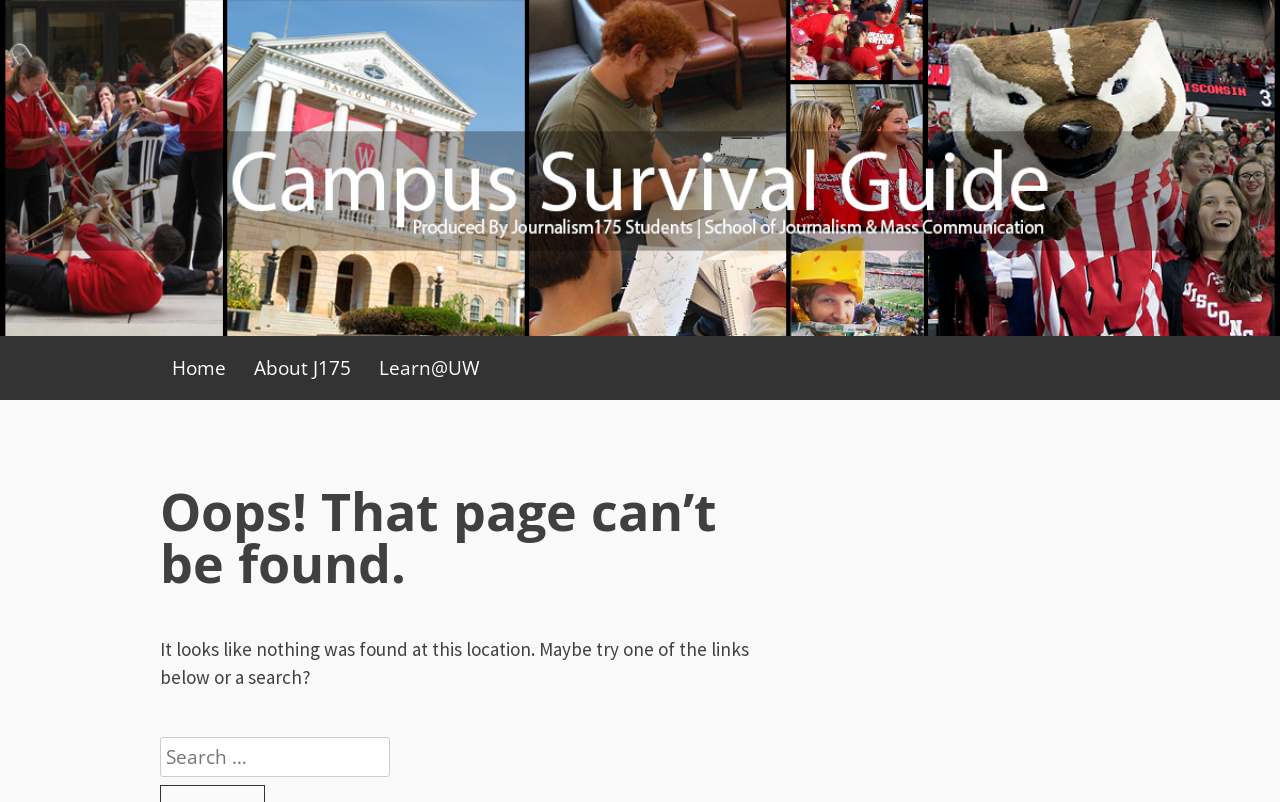What is the purpose of the search box?
Look at the screenshot and respond with a single word or phrase.

Search for content